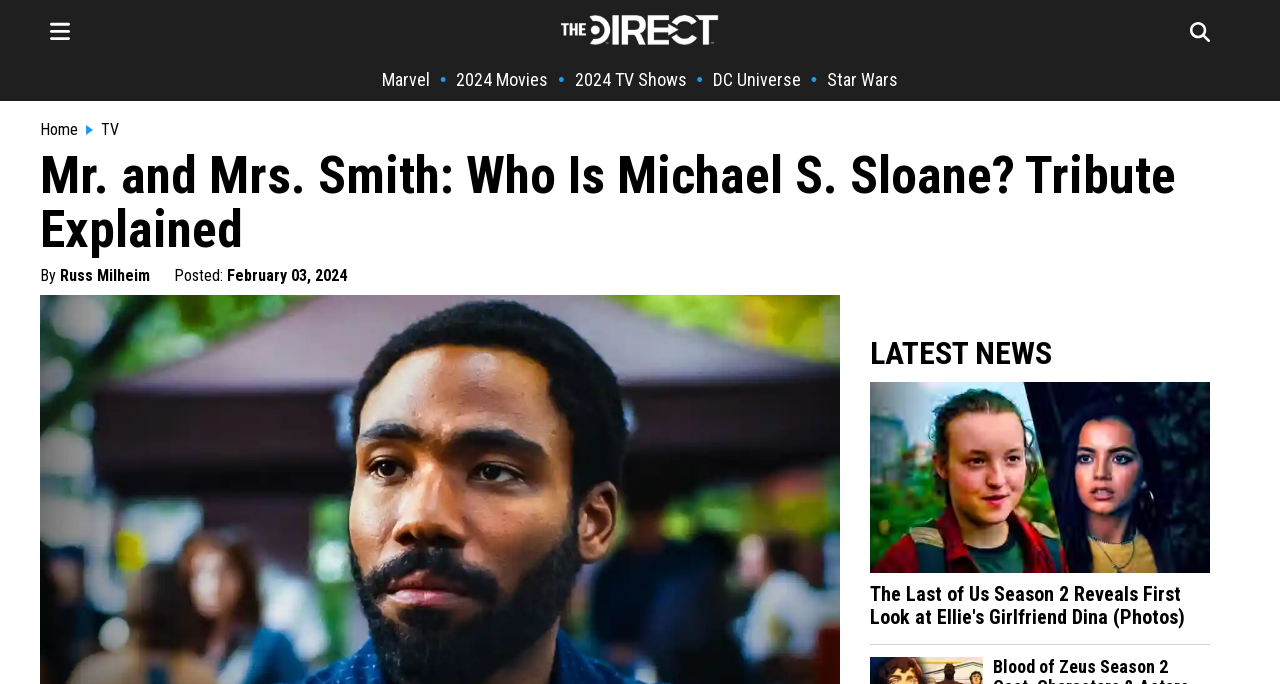Identify the bounding box coordinates for the region to click in order to carry out this instruction: "Click on The Direct Homepage". Provide the coordinates using four float numbers between 0 and 1, formatted as [left, top, right, bottom].

[0.438, 0.045, 0.562, 0.07]